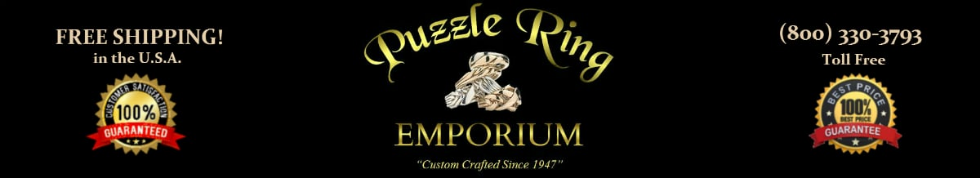Elaborate on all the features and components visible in the image.

The image features the captivating header of the "Puzzle Ring Emporium," elegantly displayed on a dark background. Prominently featured is the name "Puzzle Ring Emporium," rendered in a stylish font, alongside handcrafted imagery of intertwined rings that symbolize the unique offerings of the store. The banner also includes important customer-friendly highlights such as "FREE SHIPPING! in the U.S.A." and a toll-free contact number, "(800) 330-3793," ensuring easy communication for inquiries. The emblems illustrating a "100% Satisfaction Guarantee" and "Best Price Guarantee" emphasize the commitment to quality and value, branding the emporyium as a trusted destination for bespoke puzzle rings, established in 1947.